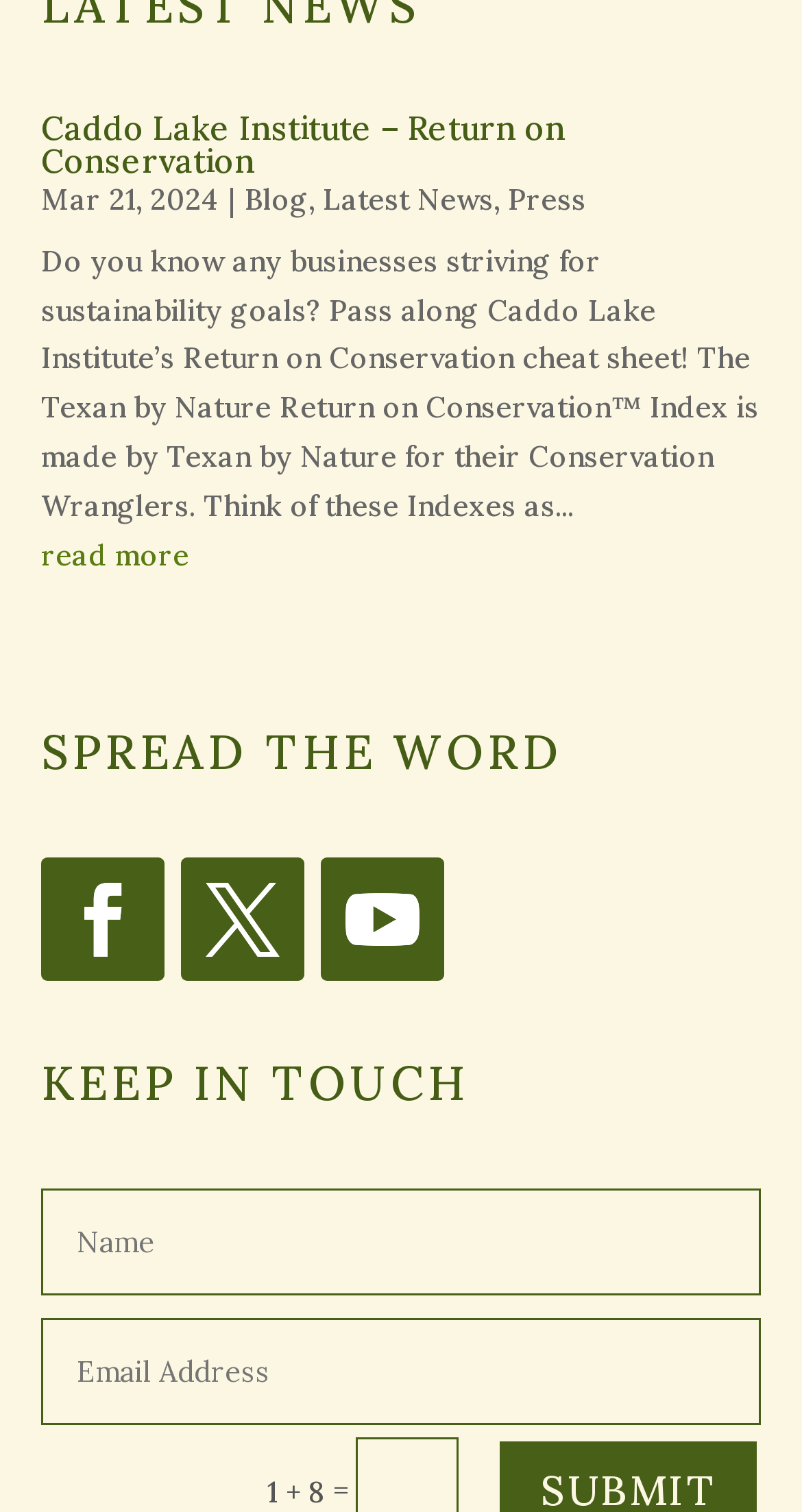Indicate the bounding box coordinates of the element that needs to be clicked to satisfy the following instruction: "Click on Dermatology Services". The coordinates should be four float numbers between 0 and 1, i.e., [left, top, right, bottom].

None